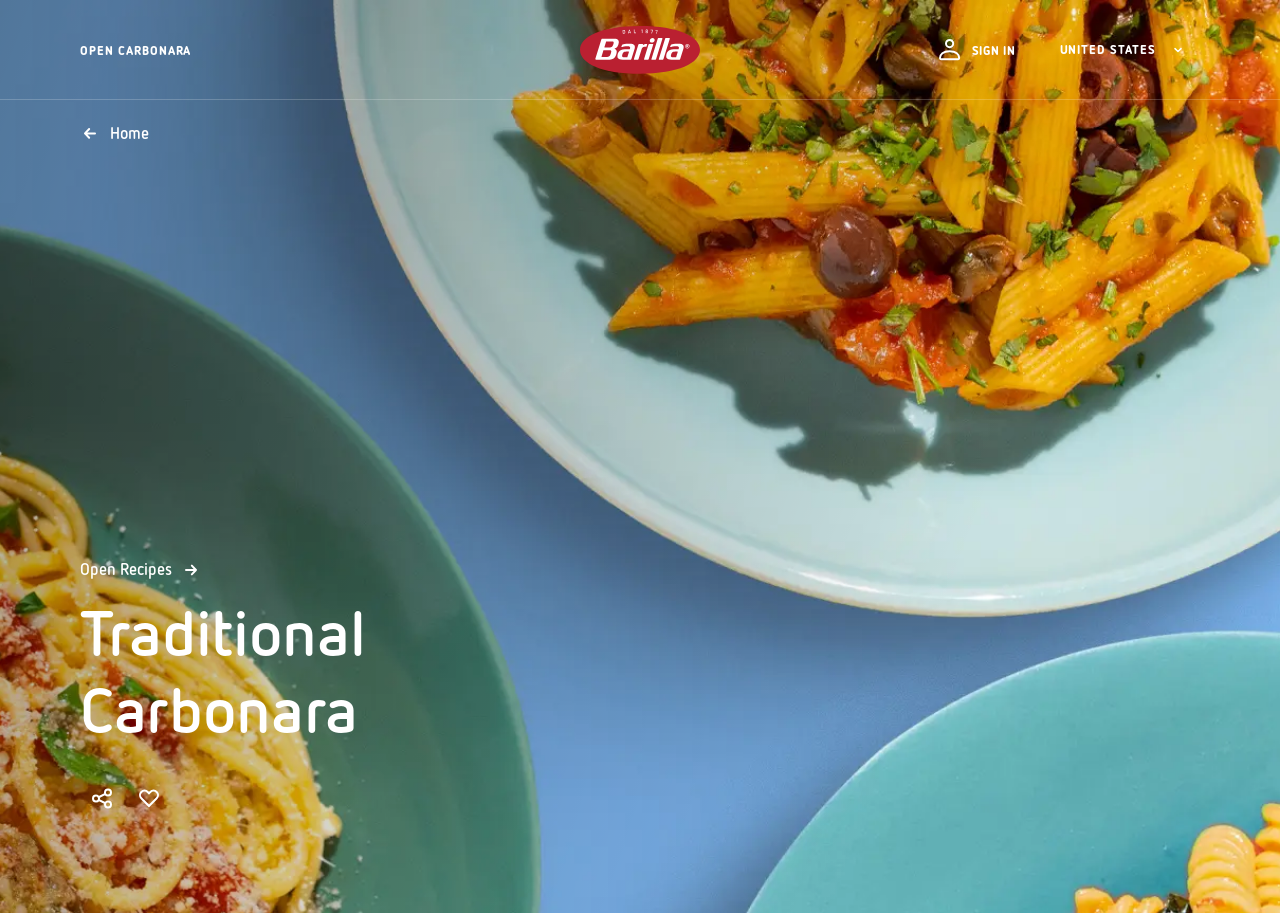Pinpoint the bounding box coordinates of the clickable element needed to complete the instruction: "Sign in to the account". The coordinates should be provided as four float numbers between 0 and 1: [left, top, right, bottom].

[0.725, 0.035, 0.793, 0.073]